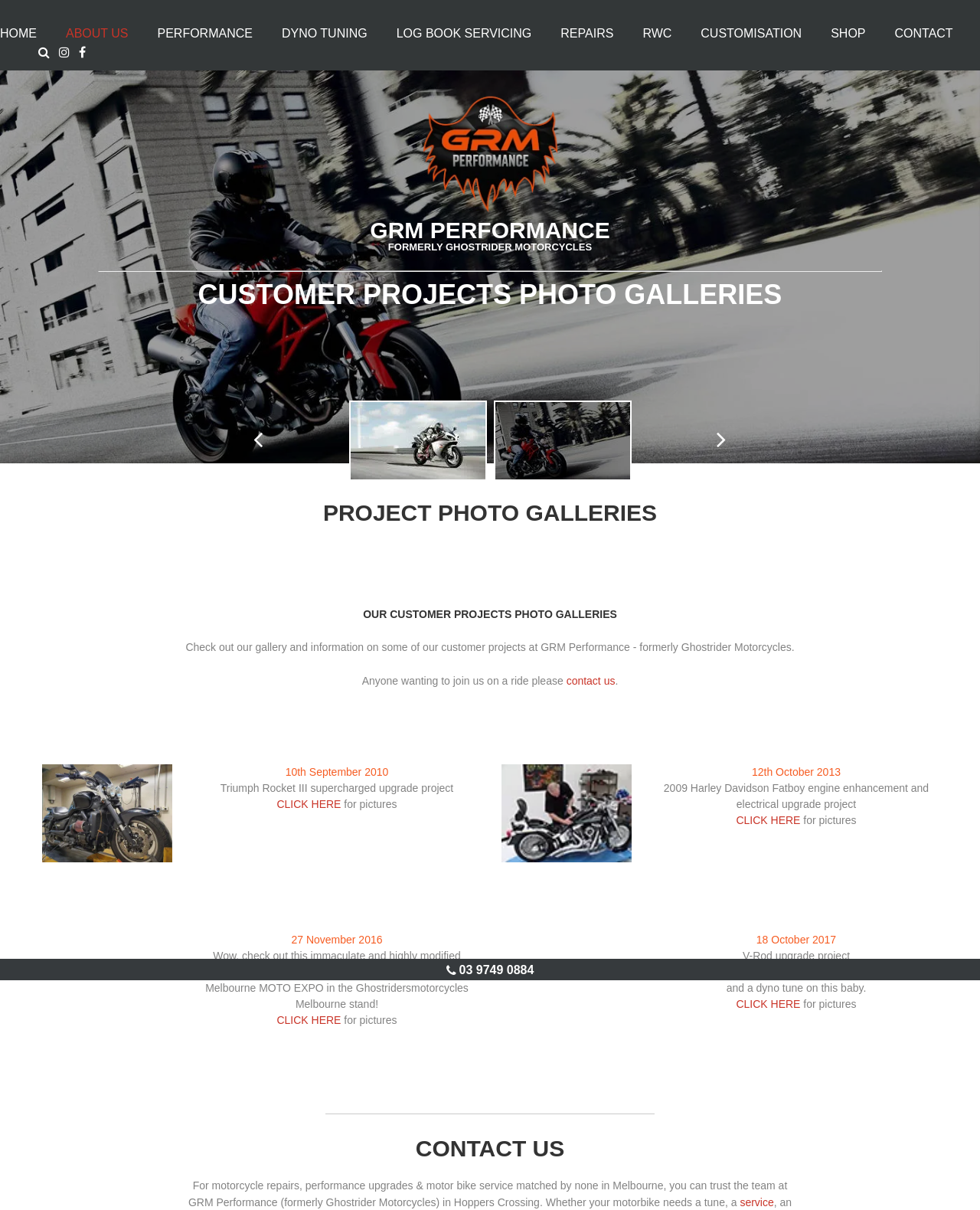Pinpoint the bounding box coordinates of the clickable area needed to execute the instruction: "Check out V-Rod Upgrade 18 October 2017 project". The coordinates should be specified as four float numbers between 0 and 1, i.e., [left, top, right, bottom].

[0.512, 0.77, 0.645, 0.851]